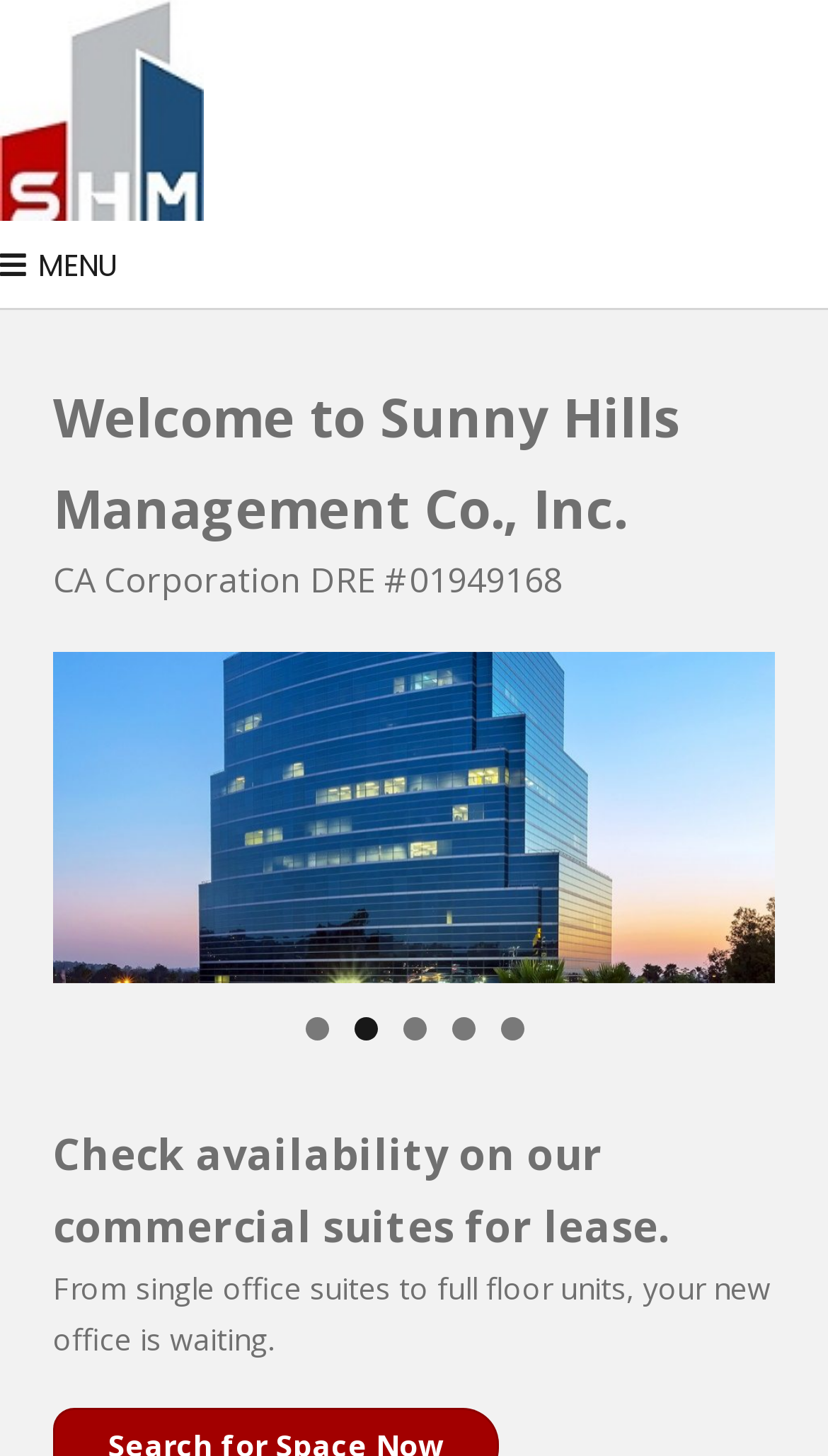What type of suites are available for lease?
Refer to the image and provide a thorough answer to the question.

According to the static text 'Check availability on our commercial suites for lease.', Sunny Hills Management Co. offers commercial suites for lease.